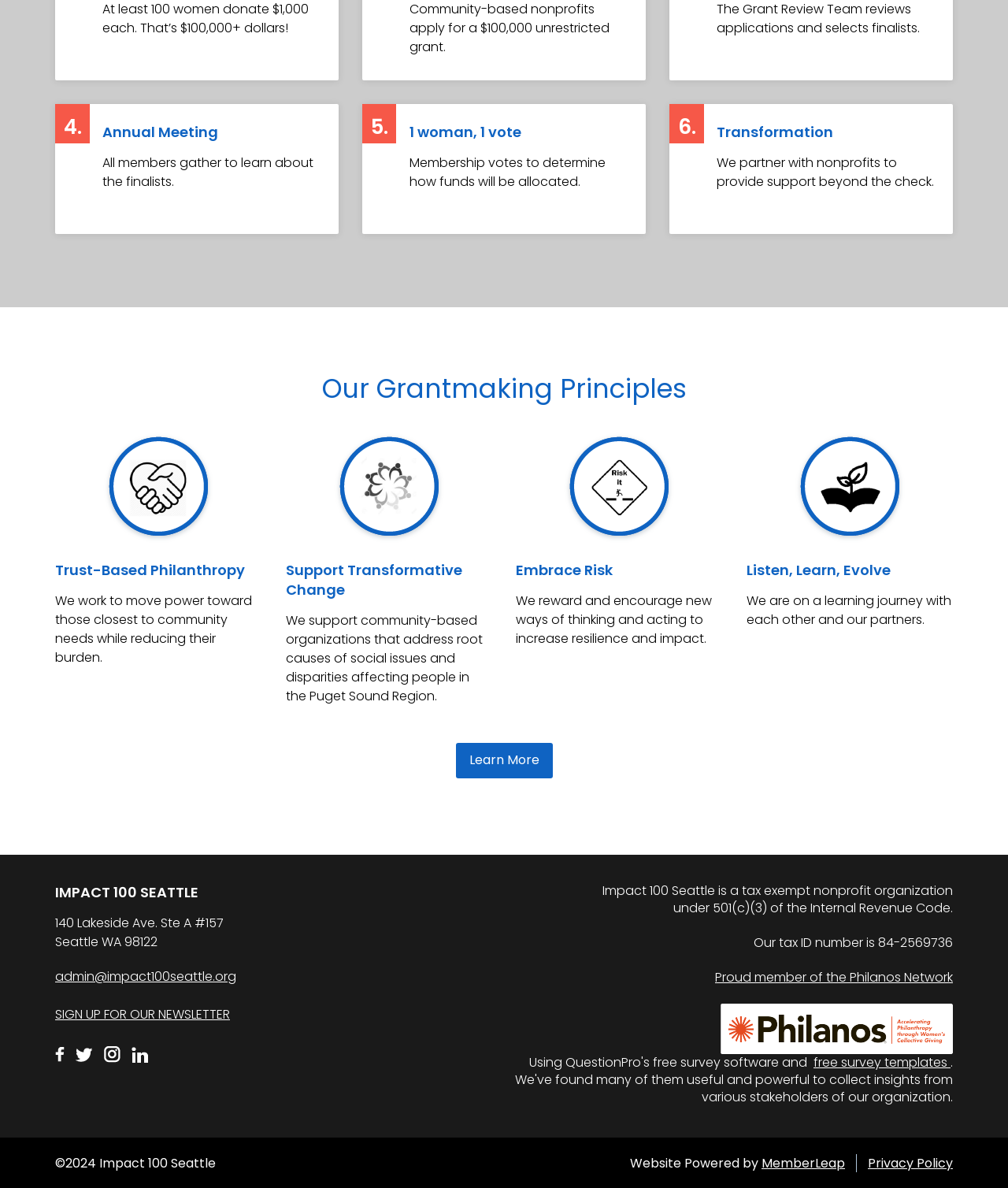What is the name of the network Impact 100 Seattle is a part of?
Using the visual information, reply with a single word or short phrase.

Philanos Network